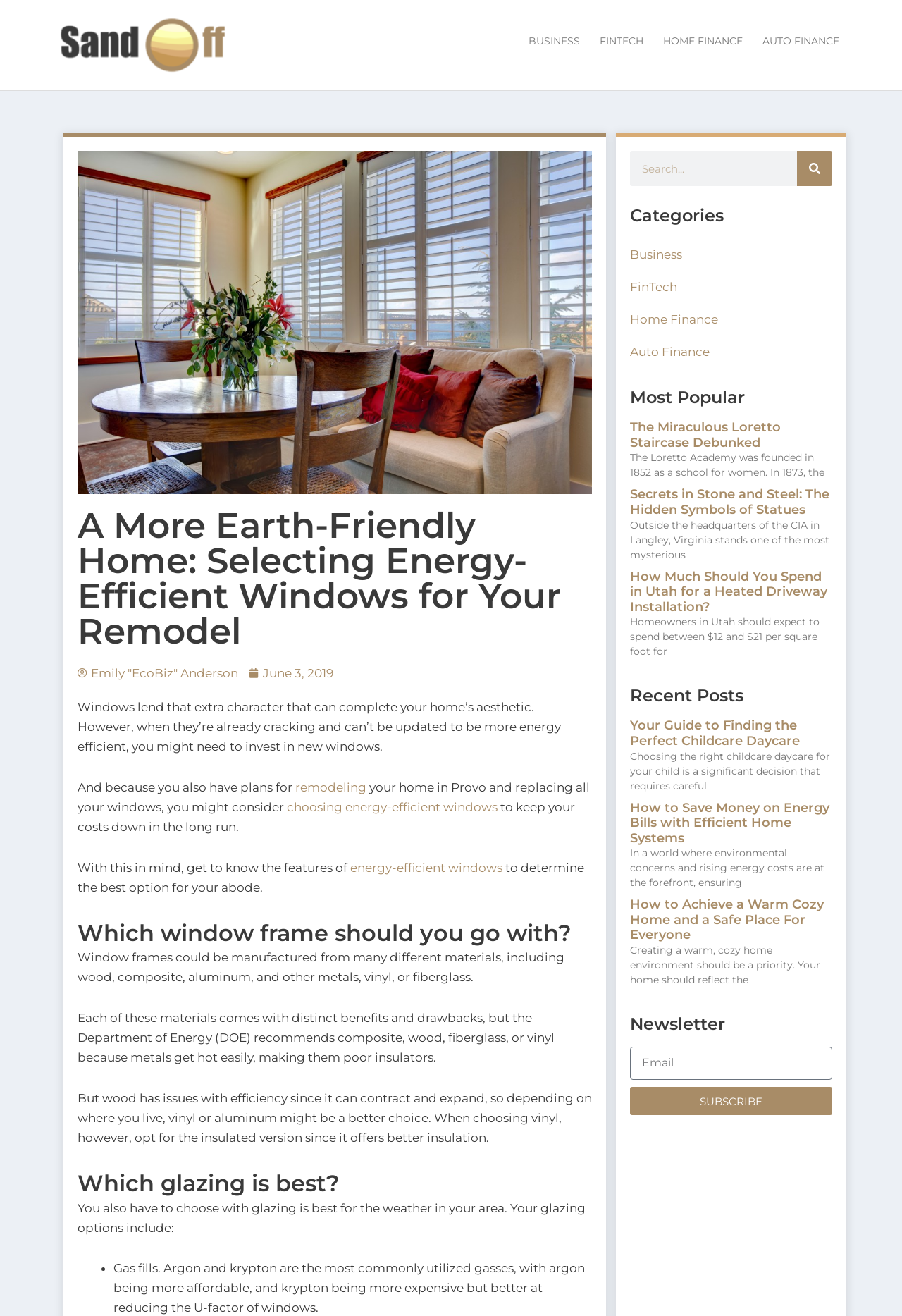Please determine the bounding box coordinates of the element's region to click for the following instruction: "Subscribe to the newsletter".

[0.698, 0.826, 0.923, 0.847]